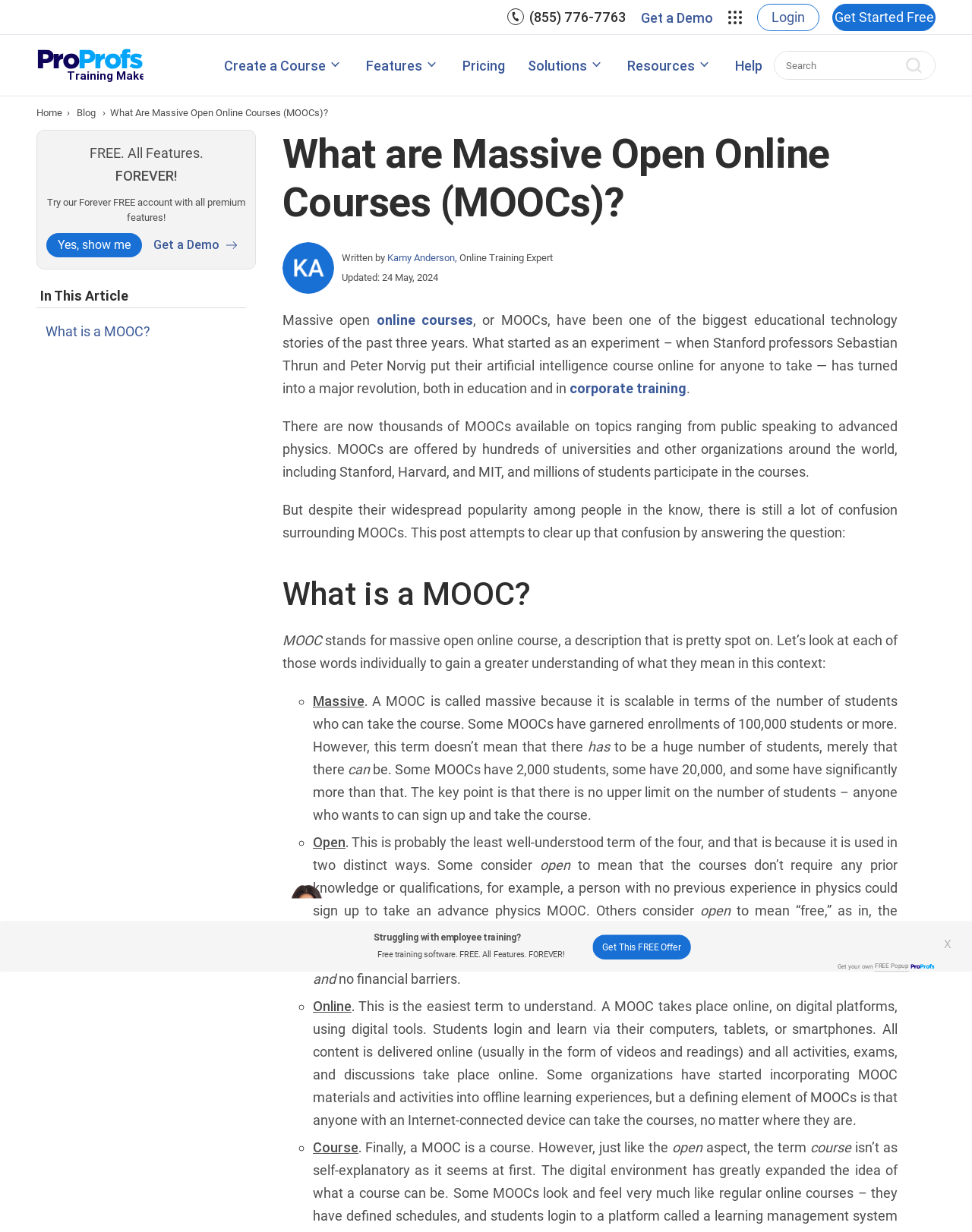Could you specify the bounding box coordinates for the clickable section to complete the following instruction: "Go to 'Training' page"?

[0.038, 0.039, 0.147, 0.067]